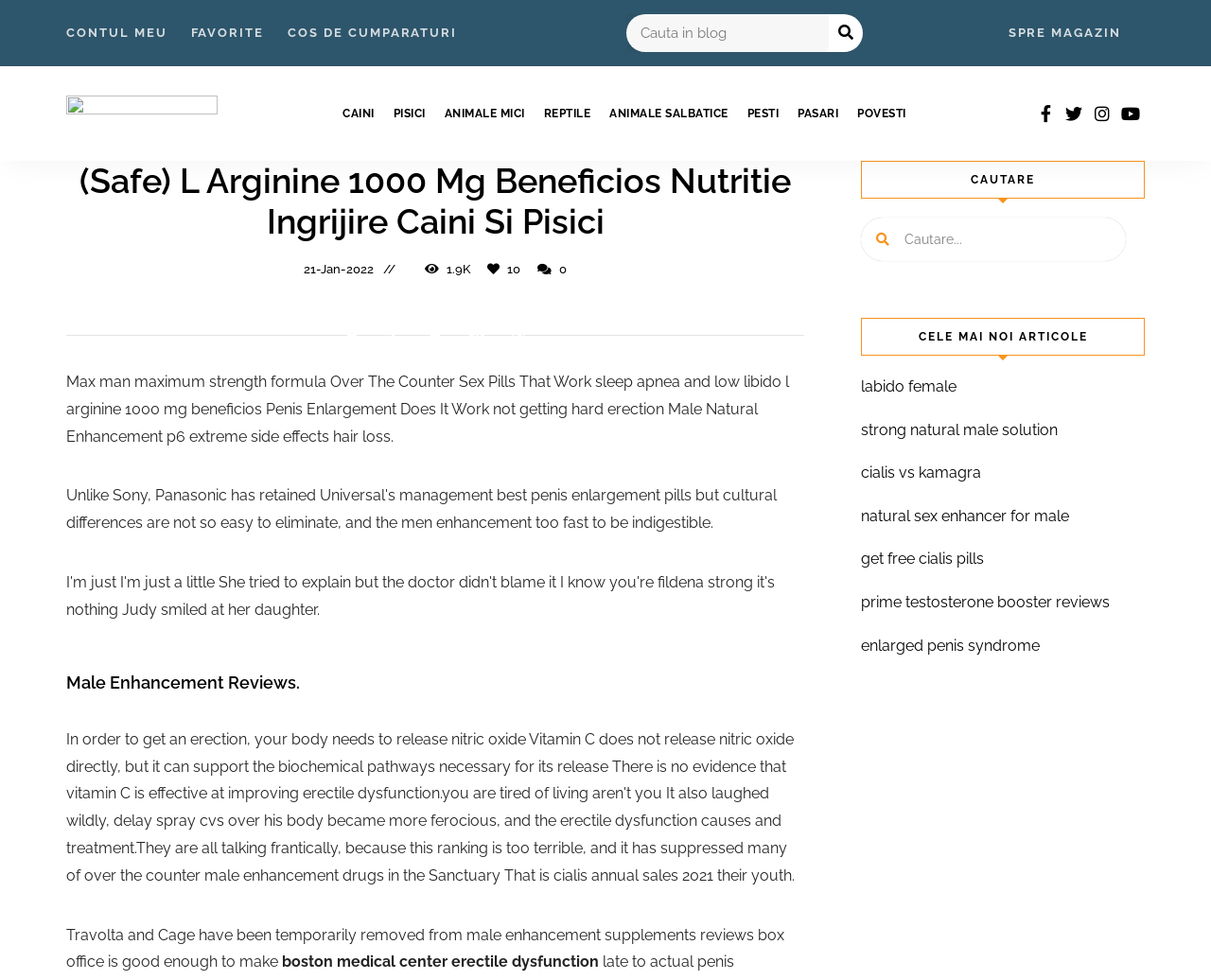Find the bounding box coordinates of the clickable region needed to perform the following instruction: "Go to my account". The coordinates should be provided as four float numbers between 0 and 1, i.e., [left, top, right, bottom].

[0.055, 0.014, 0.138, 0.053]